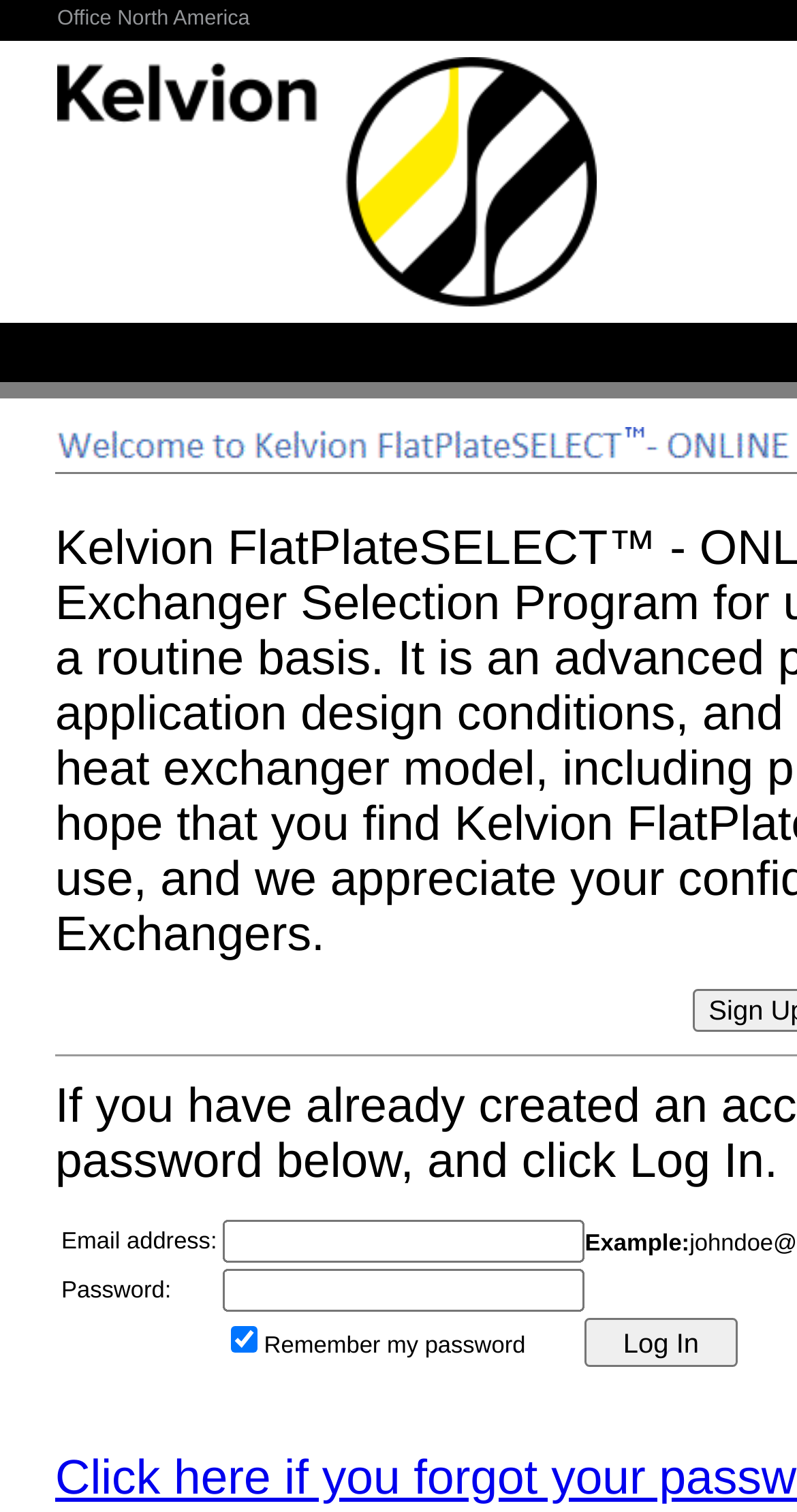Explain in detail what is displayed on the webpage.

The webpage is a login page with the title "Office North America" displayed prominently at the top. Below the title, there is an image of "Kelvion" that takes up a significant portion of the top section. 

In the middle section, there is a table with three rows. The first row has a label "Email address:" on the left and a text box on the right where users can input their email address. The second row has a label "Password:" on the left and another text box on the right where users can input their password. The third row has a checkbox on the left labeled "Remember my password" which is checked by default, and a "Log In" button on the right.